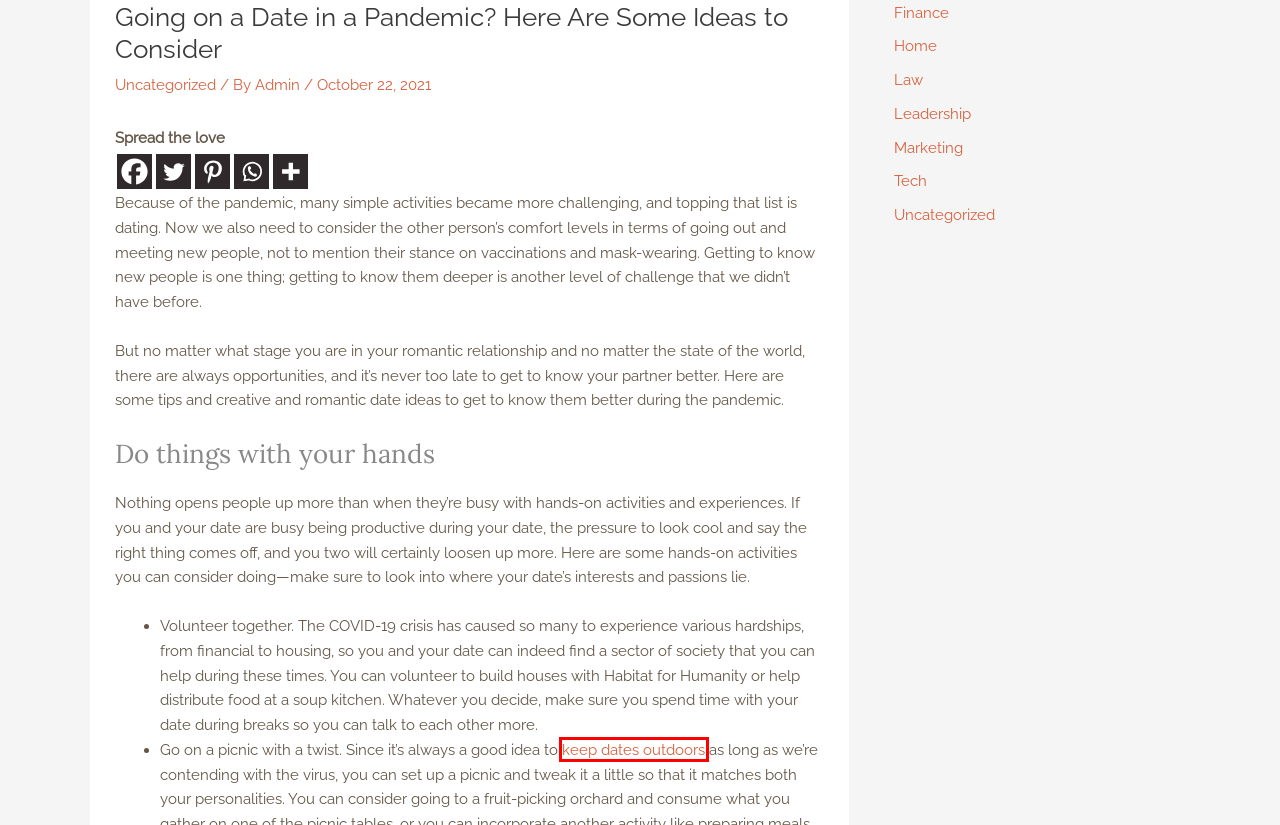You have received a screenshot of a webpage with a red bounding box indicating a UI element. Please determine the most fitting webpage description that matches the new webpage after clicking on the indicated element. The choices are:
A. Leadership Archives - The Midcounty Post
B. Admin, Author at The Midcounty Post
C. Finance Archives - The Midcounty Post
D. Tech Archives - The Midcounty Post
E. Home Archives - The Midcounty Post
F. Advice for the public
G. Farm Buildings 101 Beginner Tools and Necessities - The Midcounty Post
H. 10 Business That Benefit From Multimedia Marketing - The Midcounty Post

F